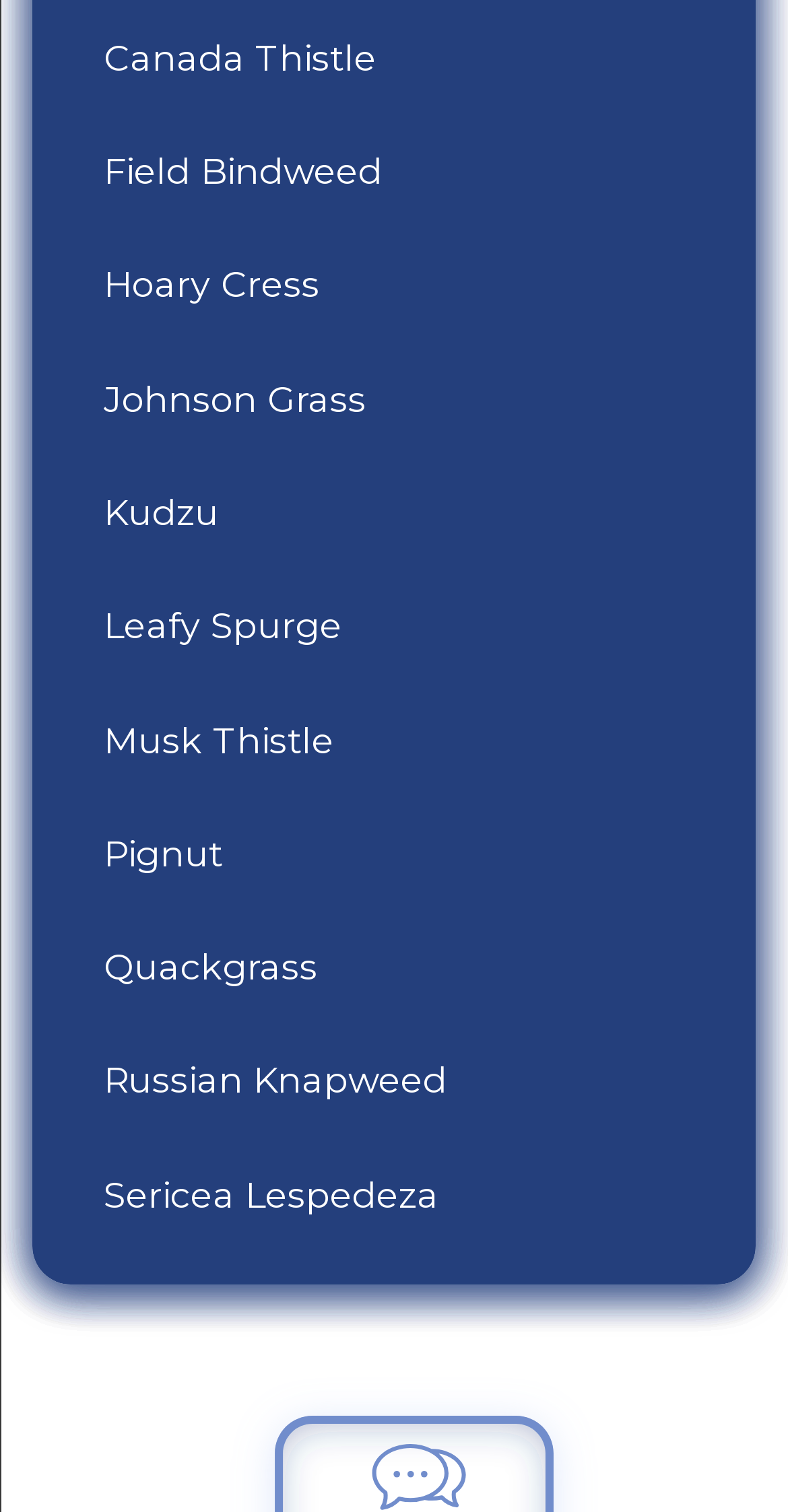Locate the bounding box coordinates of the region to be clicked to comply with the following instruction: "select Field Bindweed". The coordinates must be four float numbers between 0 and 1, in the form [left, top, right, bottom].

[0.041, 0.076, 0.959, 0.151]